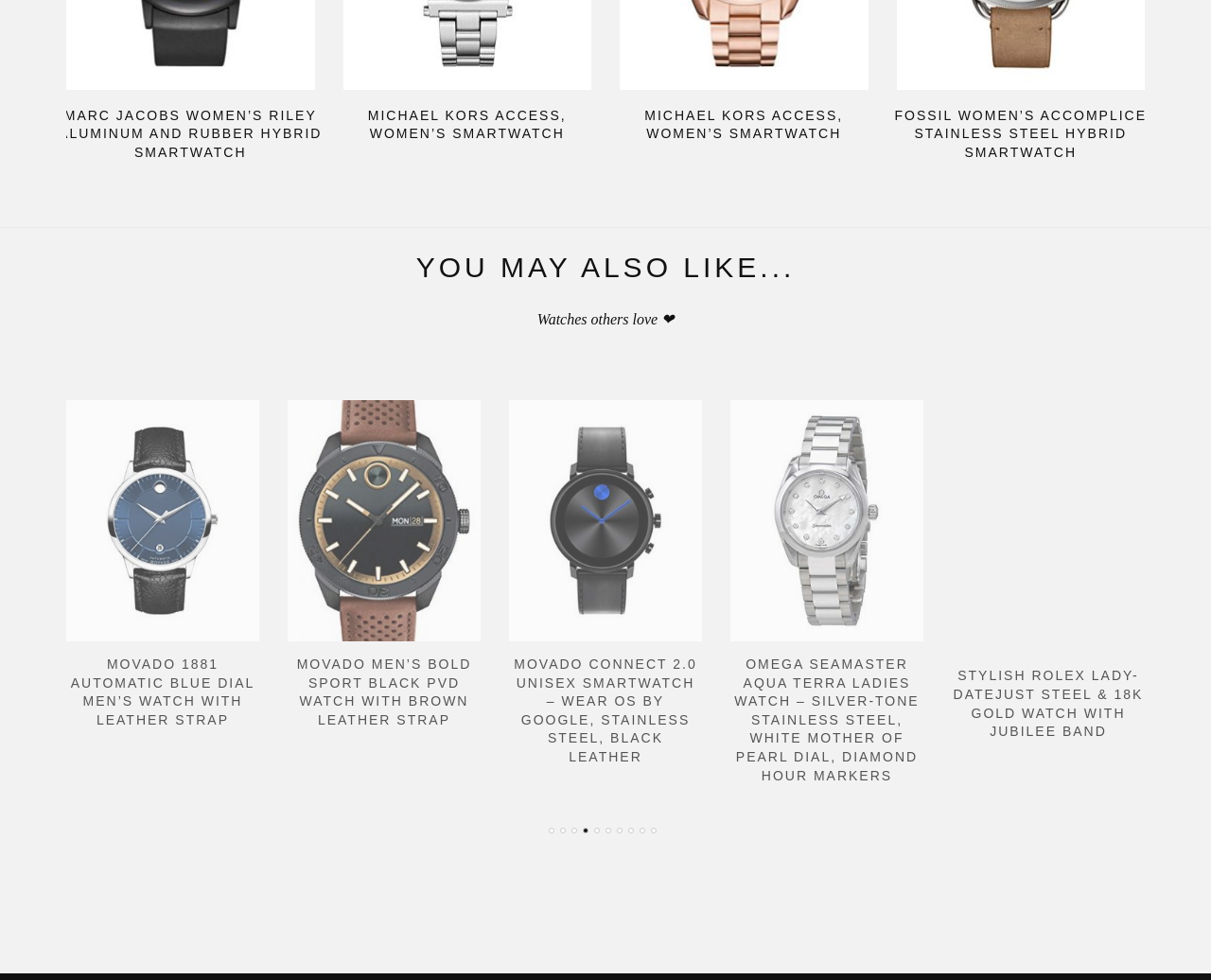What is the brand of the first watch shown under 'You may also like...'?
Answer the question with a single word or phrase derived from the image.

Movado